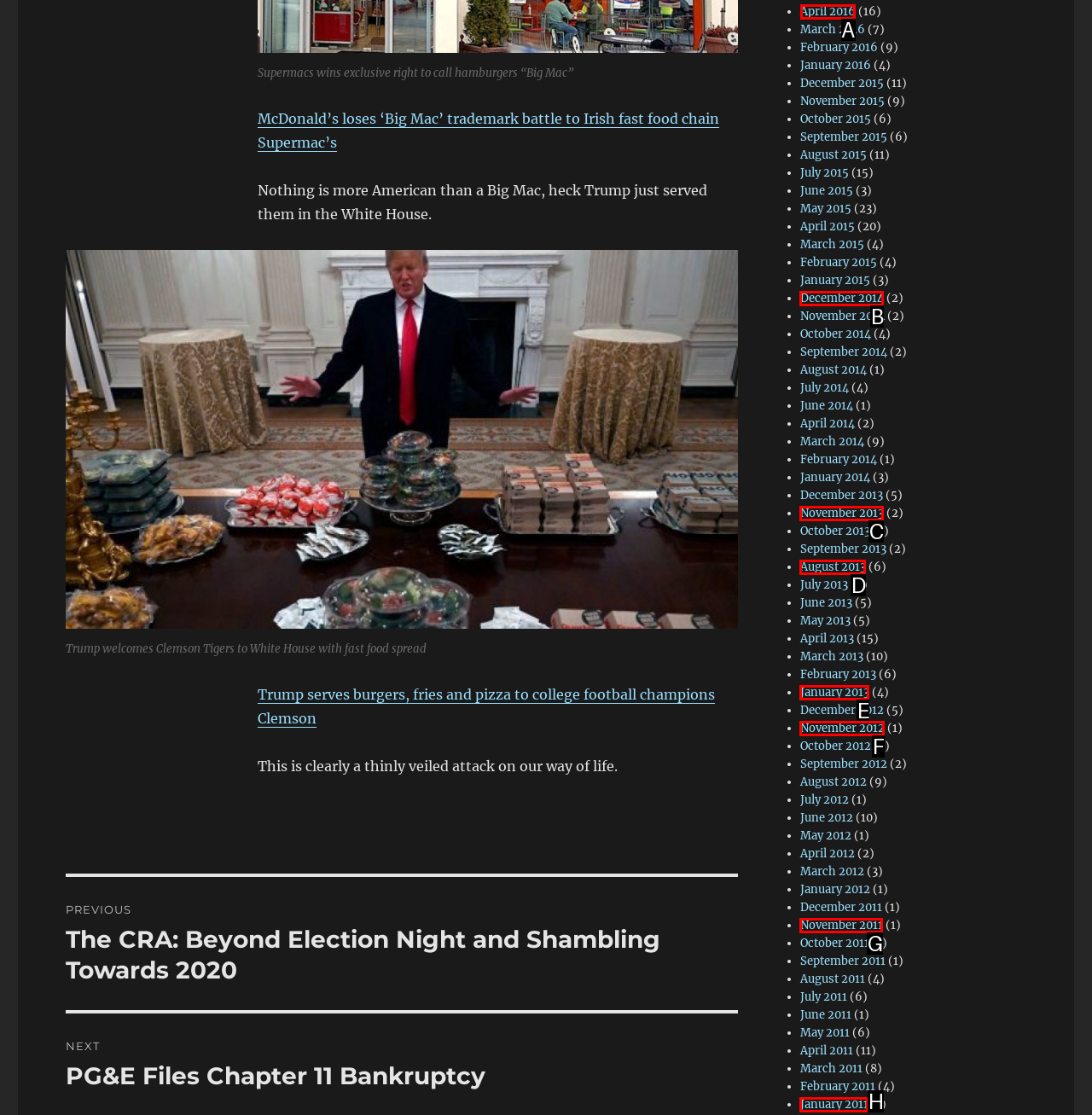Identify the correct HTML element to click to accomplish this task: Browse posts from April 2016
Respond with the letter corresponding to the correct choice.

A